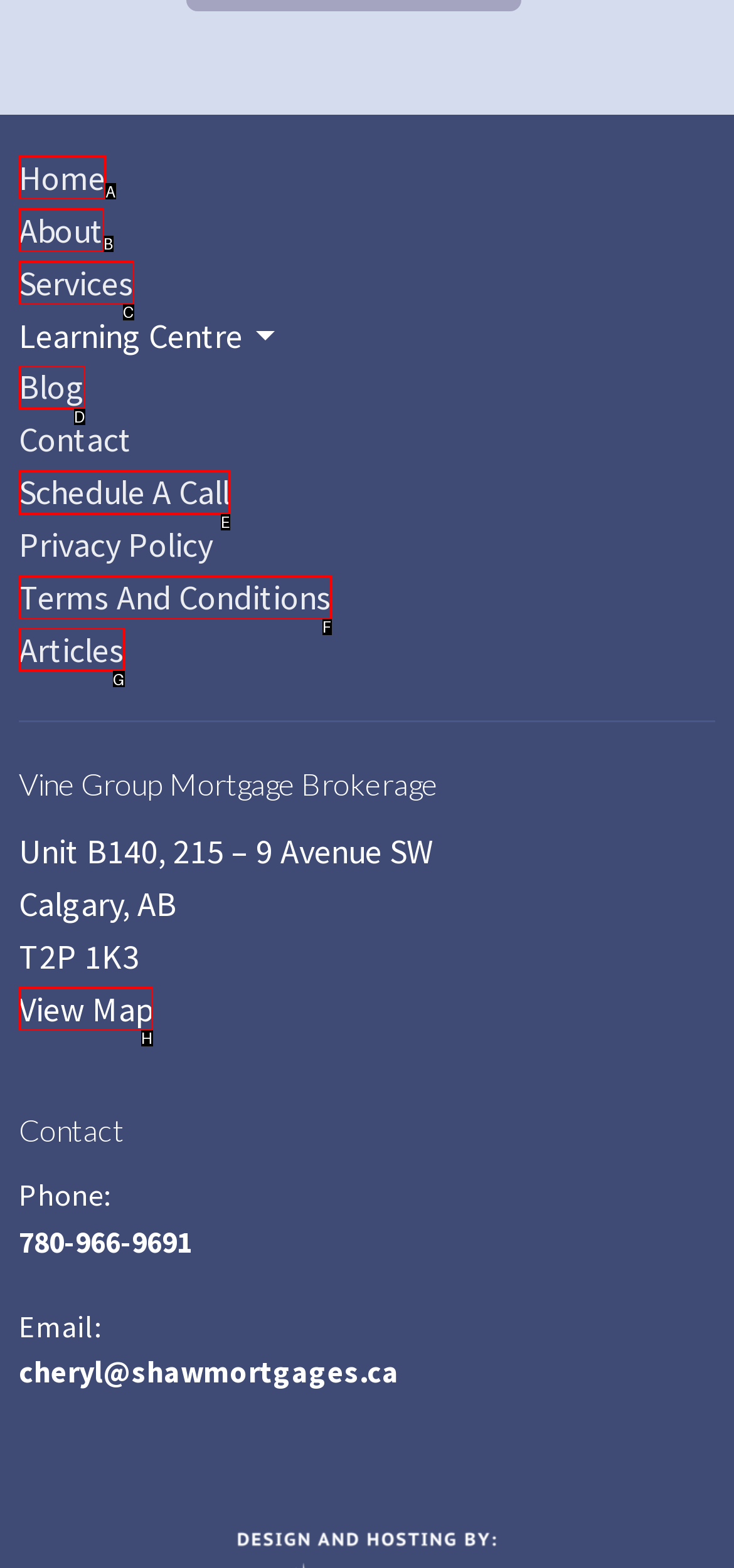For the task: Learn more about COVID-19, identify the HTML element to click.
Provide the letter corresponding to the right choice from the given options.

None